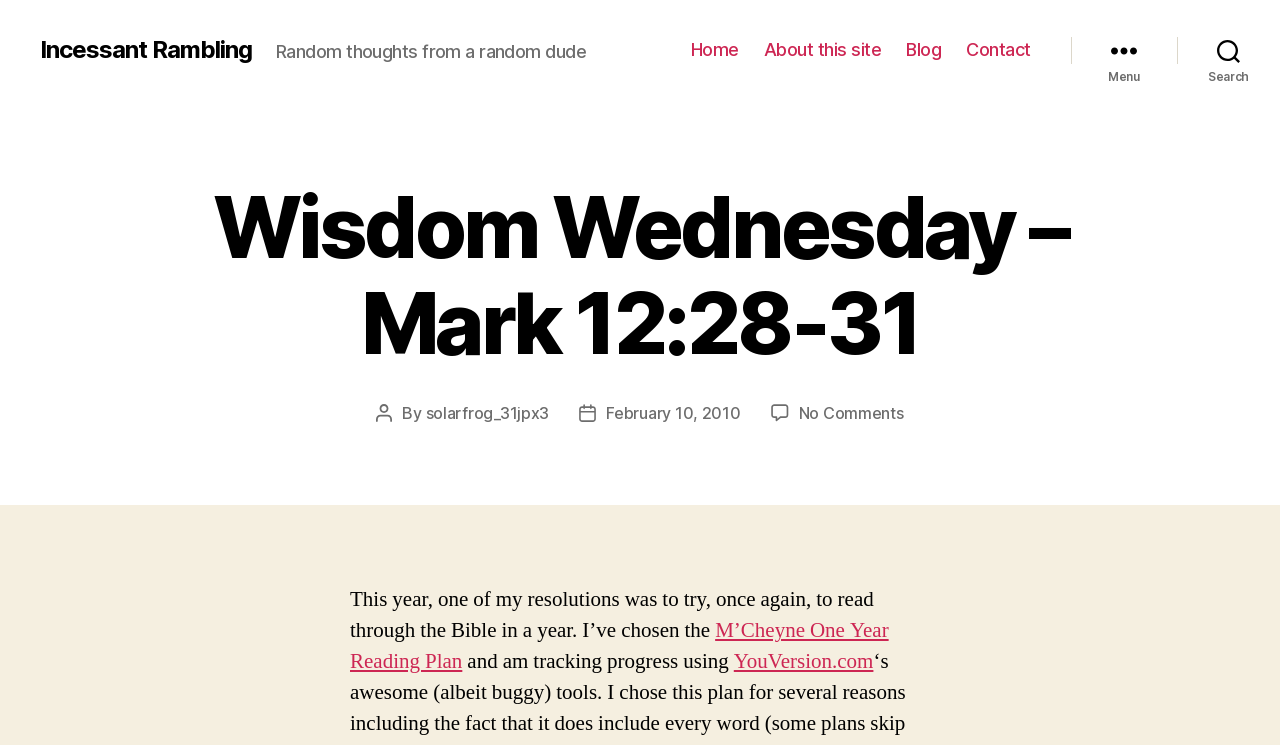Write an extensive caption that covers every aspect of the webpage.

The webpage is titled "Wisdom Wednesday – Mark 12:28-31 – Incessant Rambling" and has a navigation menu at the top right corner with four links: "Home", "About this site", "Blog", and "Contact". Below the navigation menu, there are two buttons, "Menu" and "Search", aligned horizontally.

The main content of the webpage is divided into two sections. The top section has a heading "Wisdom Wednesday – Mark 12:28-31" and displays the post author's name, "solarfrog_31jpx3", and the post date, "February 10, 2010". There is also a link to the comments section, which indicates that there are no comments on the post.

The bottom section contains a block of text that discusses the author's resolution to read through the Bible in a year, using the M'Cheyne One Year Reading Plan, and tracking progress on YouVersion.com. The text is followed by two links, one to the M'Cheyne One Year Reading Plan and another to YouVersion.com.

At the top left corner, there is a link to "Incessant Rambling" and a static text "Random thoughts from a random dude" below it.